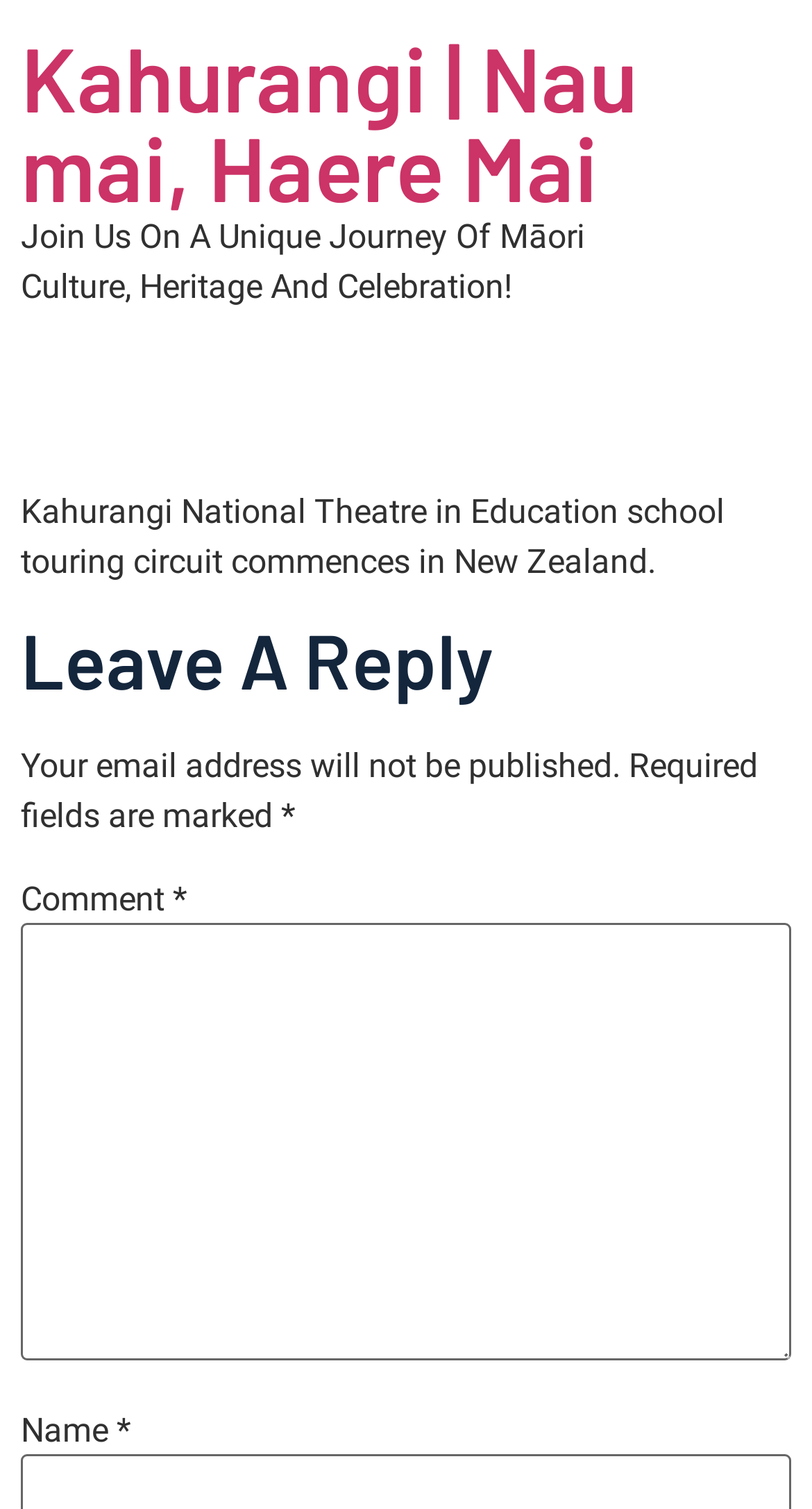What is the year mentioned in the heading?
Based on the screenshot, answer the question with a single word or phrase.

1984